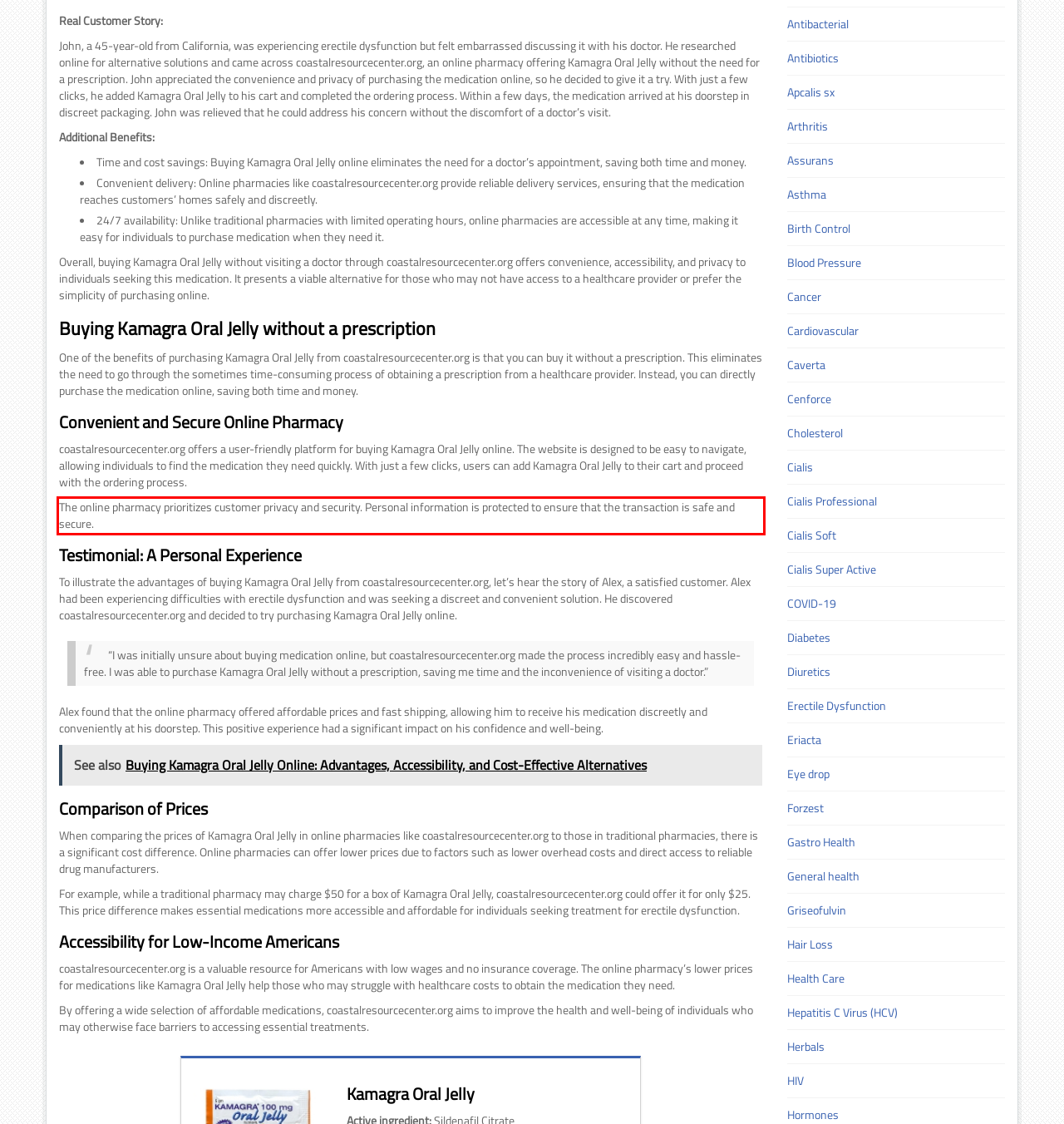Please identify the text within the red rectangular bounding box in the provided webpage screenshot.

The online pharmacy prioritizes customer privacy and security. Personal information is protected to ensure that the transaction is safe and secure.